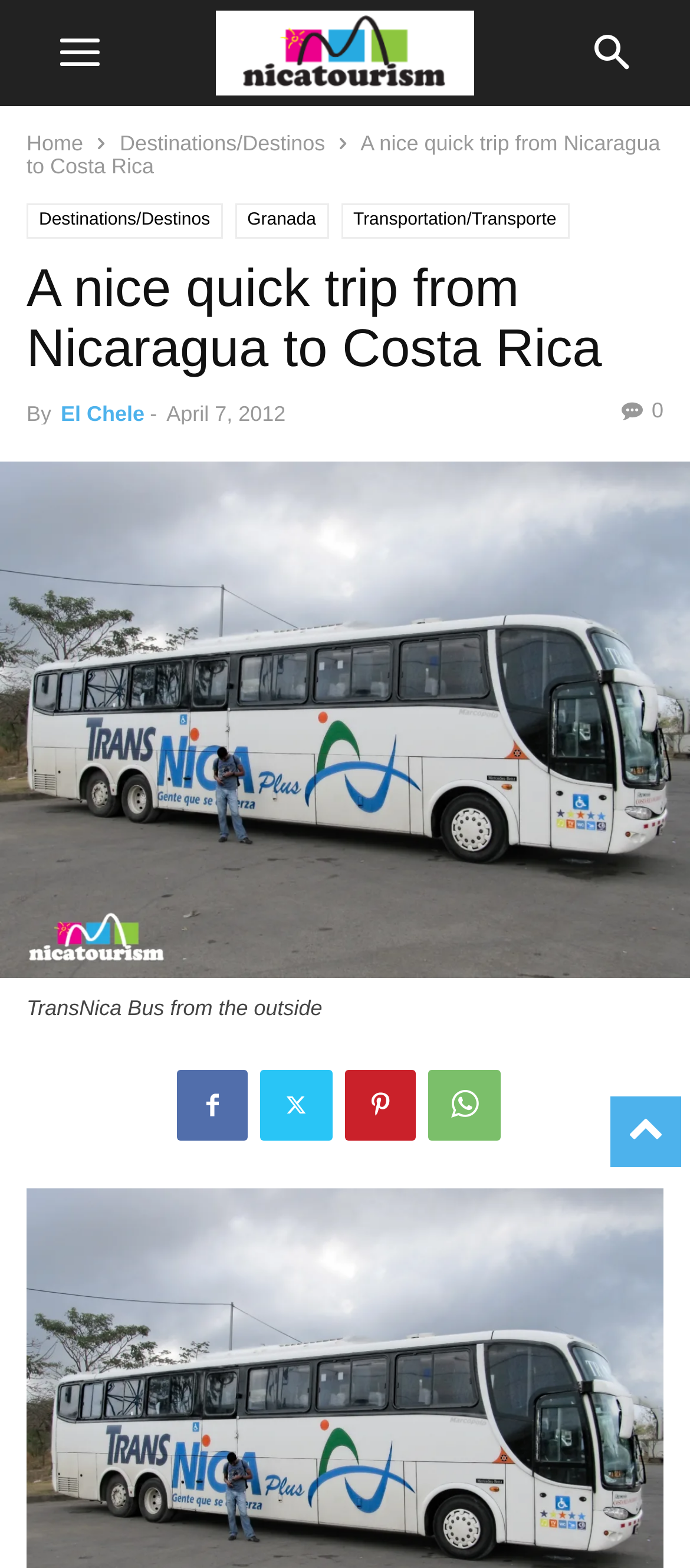Bounding box coordinates are specified in the format (top-left x, top-left y, bottom-right x, bottom-right y). All values are floating point numbers bounded between 0 and 1. Please provide the bounding box coordinate of the region this sentence describes: El Chele

[0.088, 0.256, 0.21, 0.272]